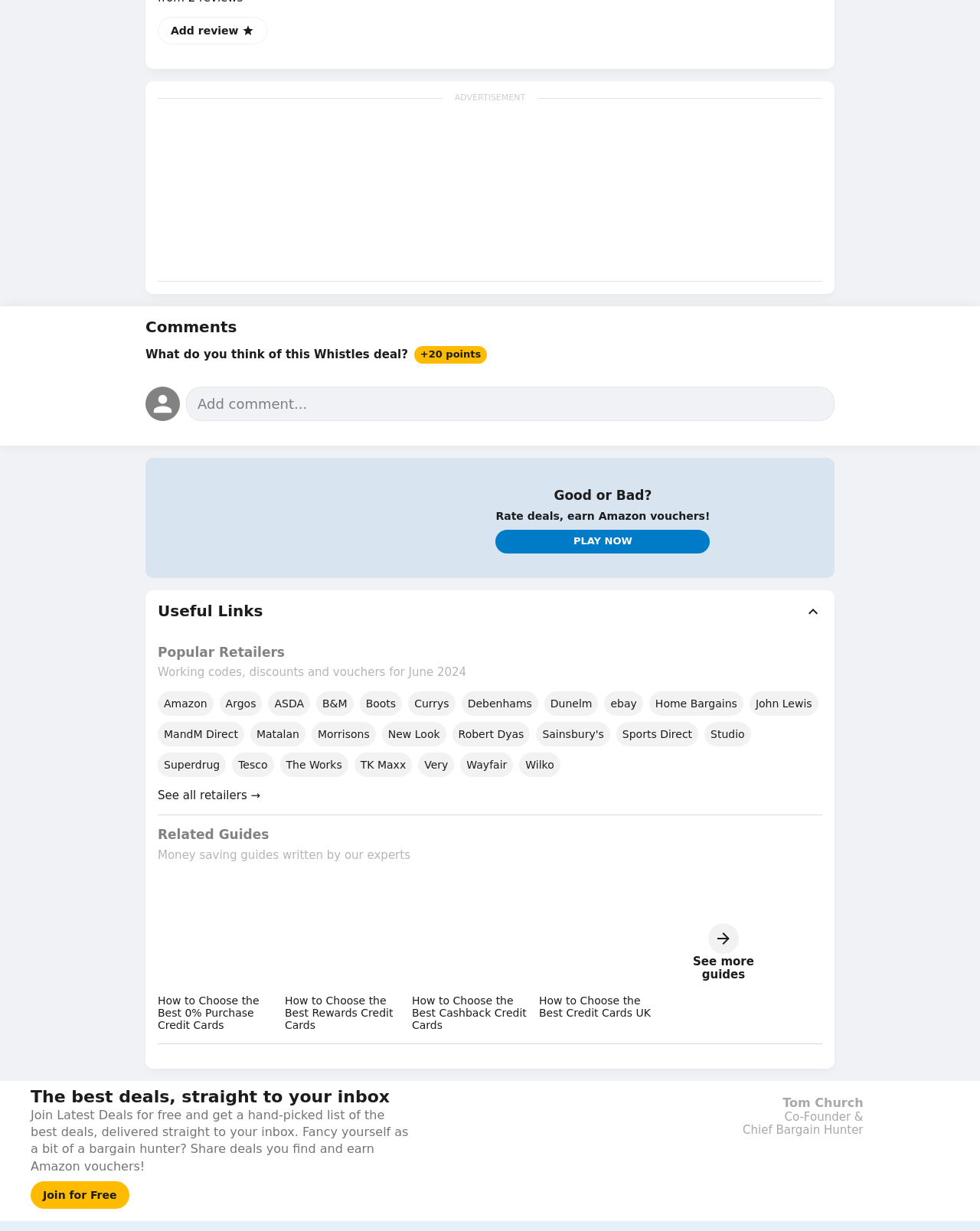What is the topic of the guides listed on the webpage?
Based on the image, provide a one-word or brief-phrase response.

Money saving